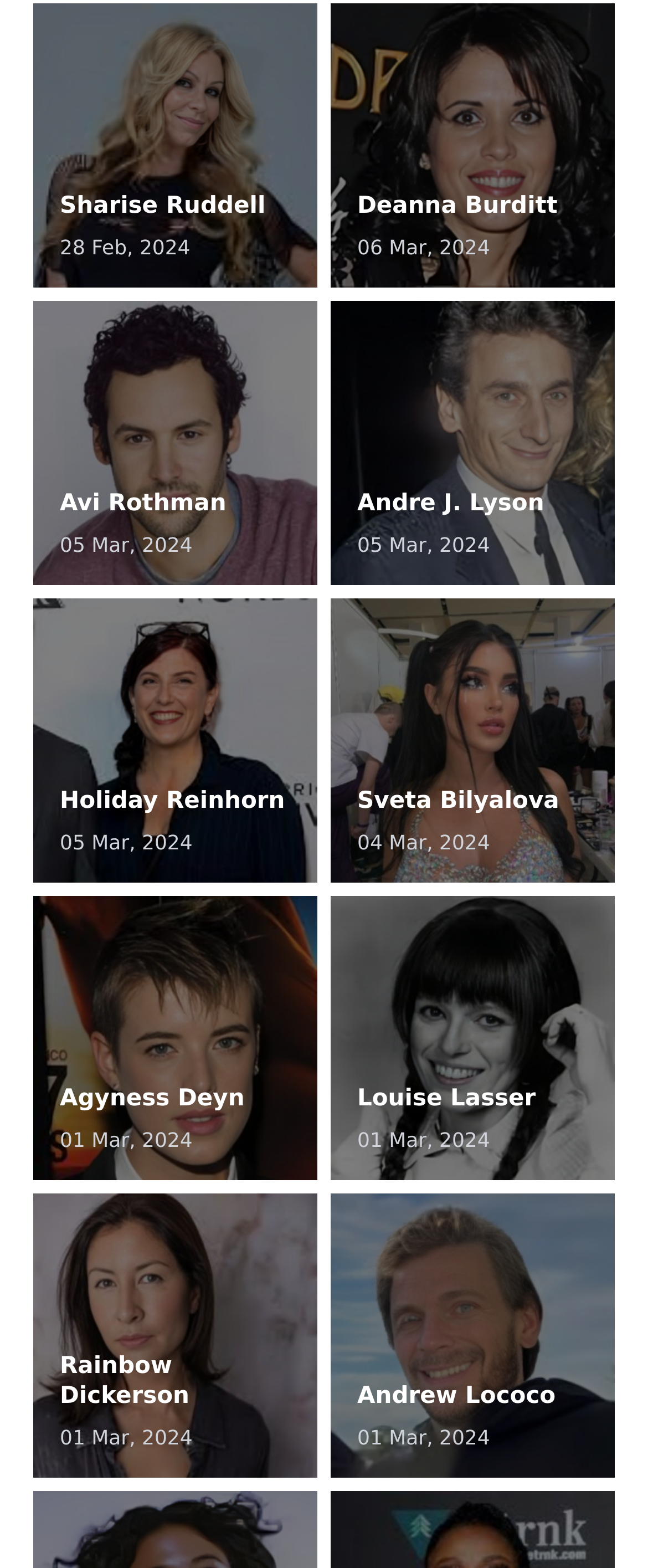Identify the bounding box coordinates of the element that should be clicked to fulfill this task: "View Sharise Ruddell's post". The coordinates should be provided as four float numbers between 0 and 1, i.e., [left, top, right, bottom].

[0.051, 0.002, 0.49, 0.183]